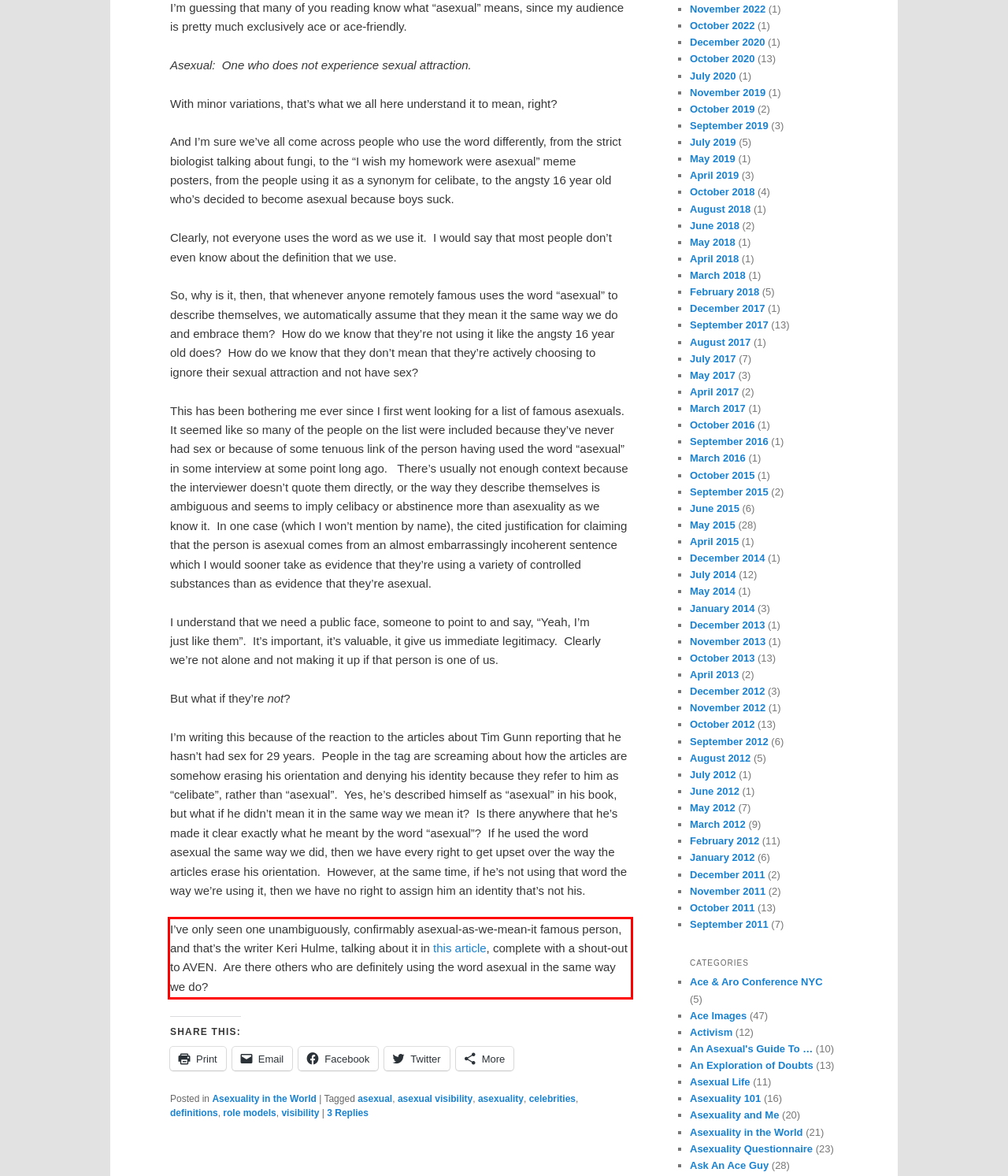You are provided with a screenshot of a webpage that includes a red bounding box. Extract and generate the text content found within the red bounding box.

I’ve only seen one unambiguously, confirmably asexual-as-we-mean-it famous person, and that’s the writer Keri Hulme, talking about it in this article, complete with a shout-out to AVEN. Are there others who are definitely using the word asexual in the same way we do?